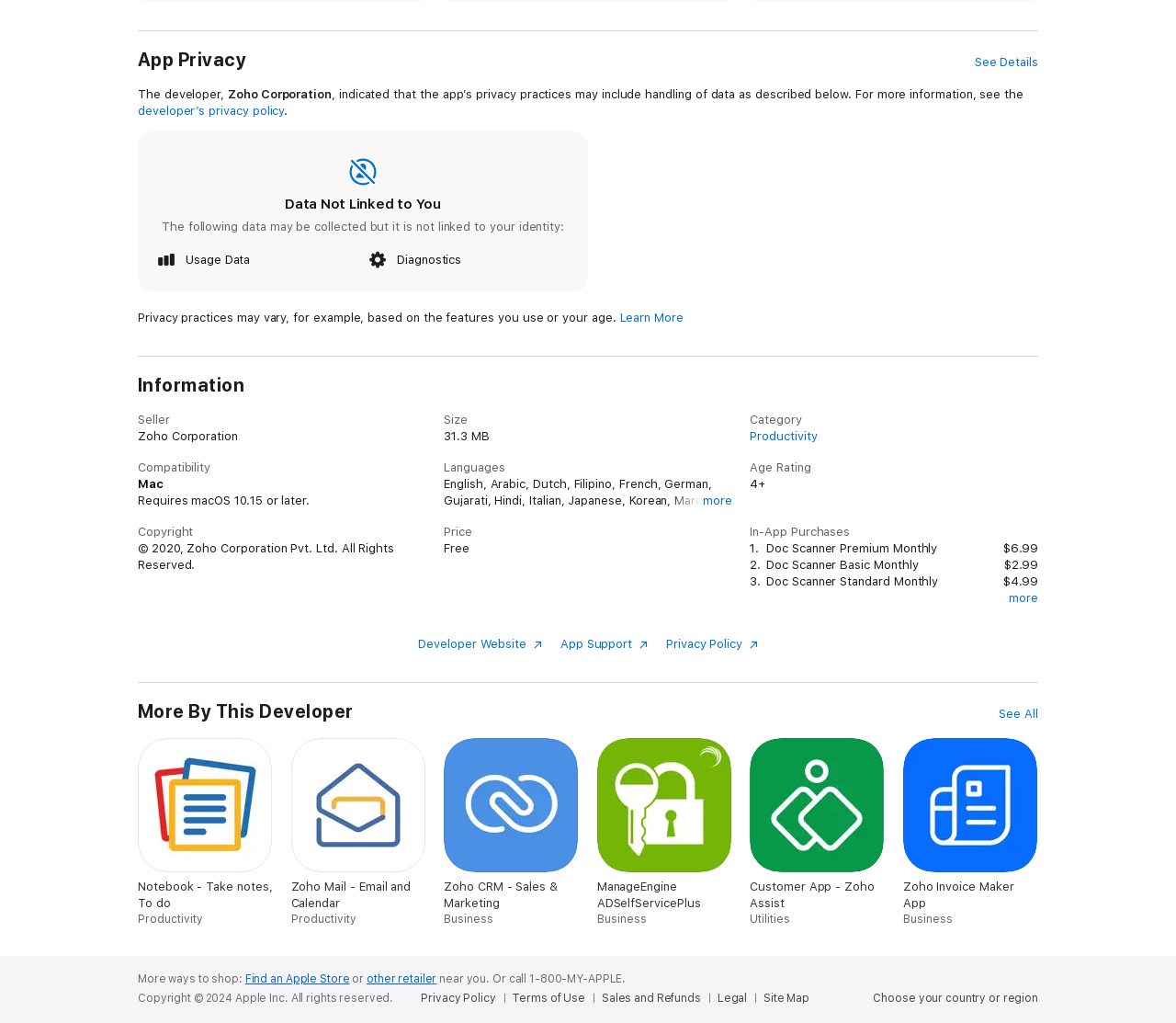Respond to the following question with a brief word or phrase:
What is the purpose of Doc Scanner?

Upload and share documents